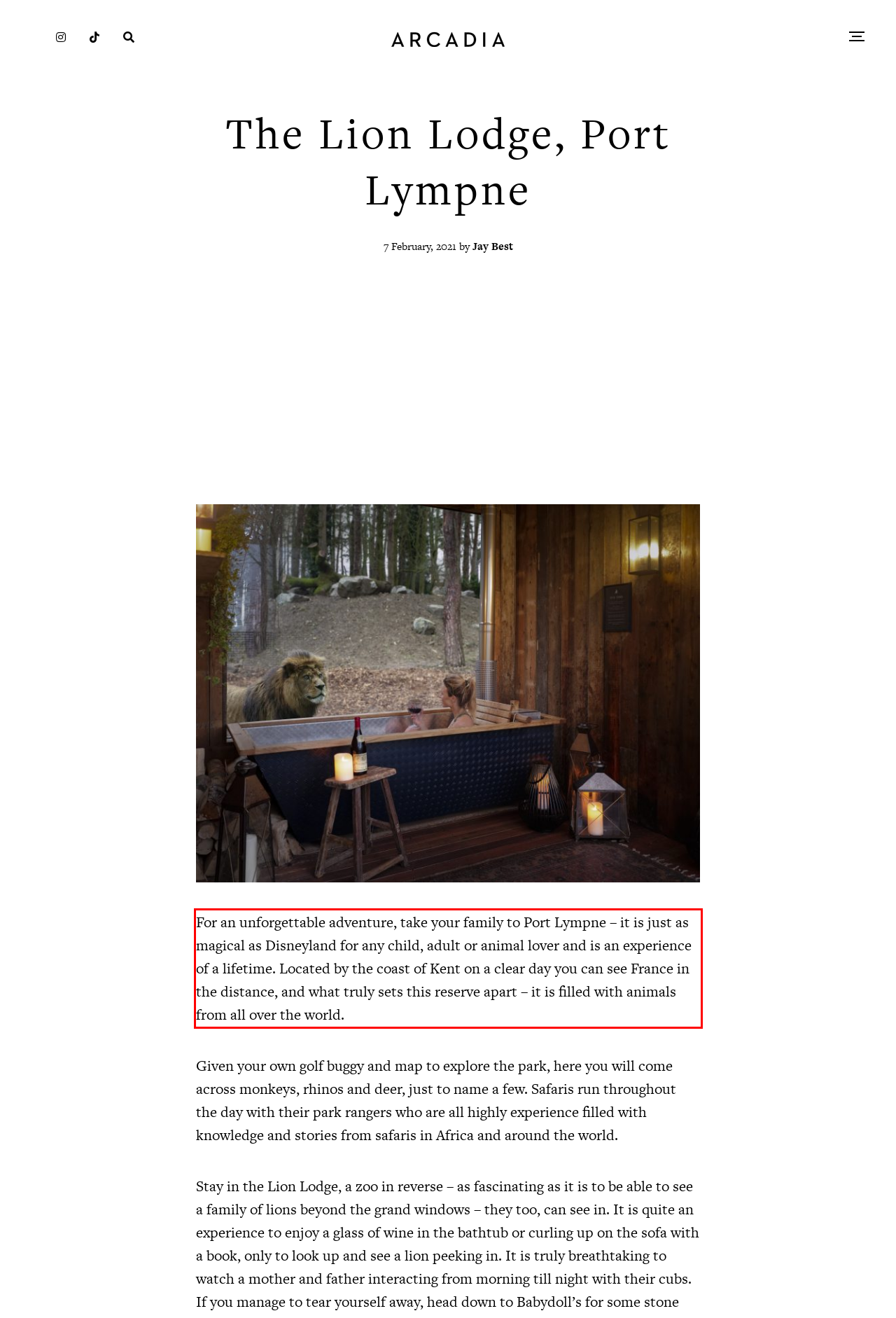You are provided with a screenshot of a webpage that includes a UI element enclosed in a red rectangle. Extract the text content inside this red rectangle.

For an unforgettable adventure, take your family to Port Lympne – it is just as magical as Disneyland for any child, adult or animal lover and is an experience of a lifetime. Located by the coast of Kent on a clear day you can see France in the distance, and what truly sets this reserve apart – it is filled with animals from all over the world.